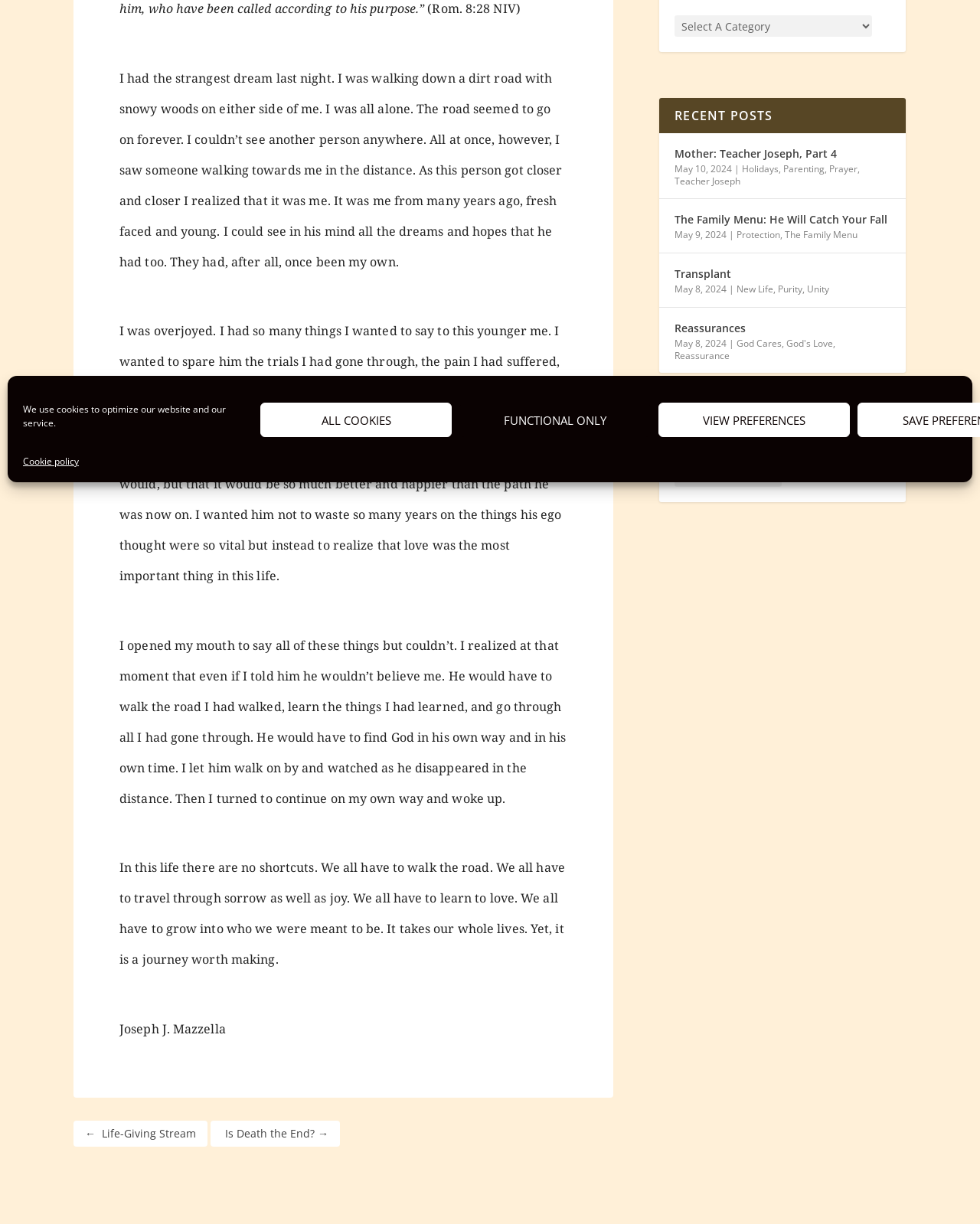Locate the bounding box of the UI element defined by this description: "Parenting". The coordinates should be given as four float numbers between 0 and 1, formatted as [left, top, right, bottom].

[0.799, 0.133, 0.842, 0.143]